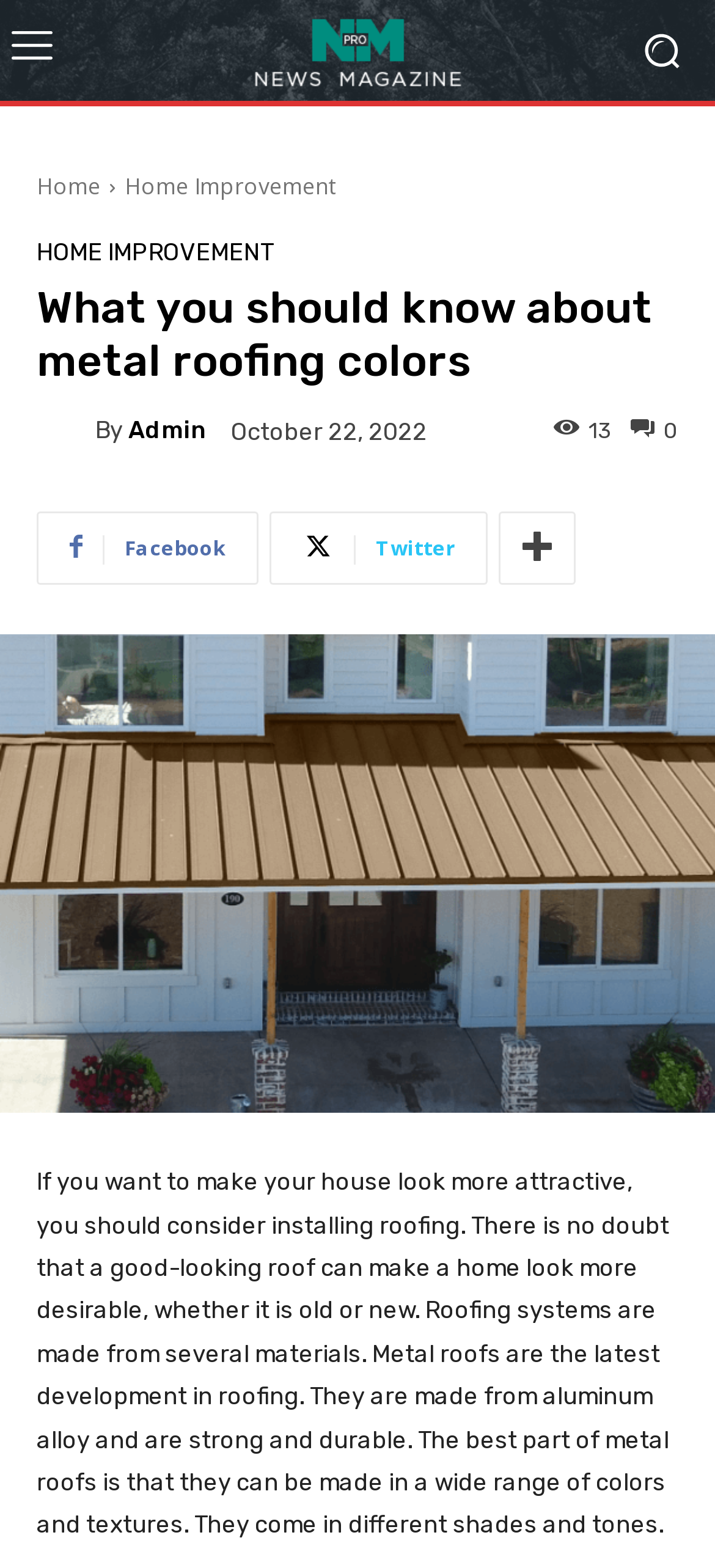Pinpoint the bounding box coordinates of the element you need to click to execute the following instruction: "View the admin page". The bounding box should be represented by four float numbers between 0 and 1, in the format [left, top, right, bottom].

[0.051, 0.259, 0.133, 0.289]